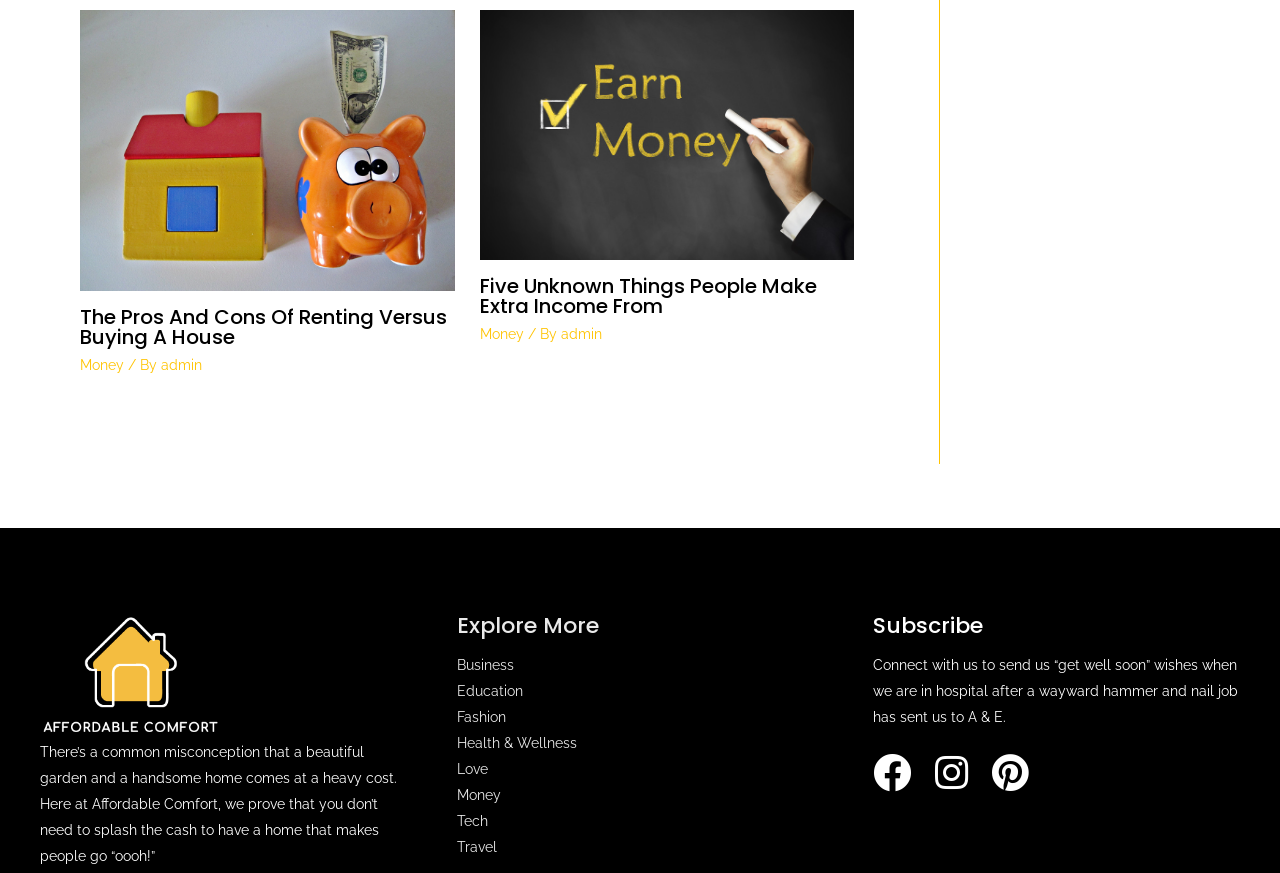Identify the coordinates of the bounding box for the element described below: "Education". Return the coordinates as four float numbers between 0 and 1: [left, top, right, bottom].

[0.357, 0.783, 0.408, 0.801]